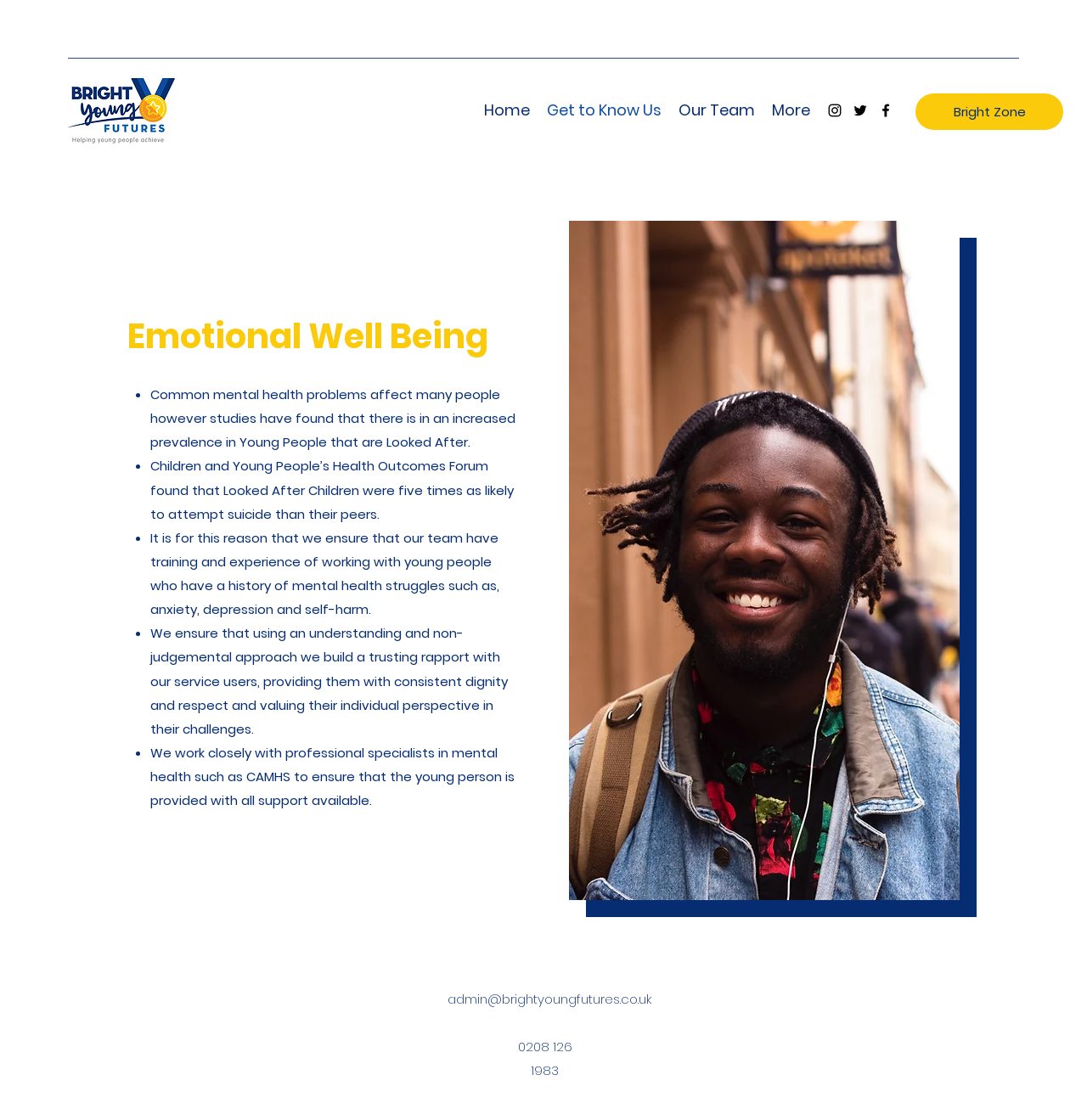Please identify the bounding box coordinates for the region that you need to click to follow this instruction: "Click the Bright Young Futures logo".

[0.062, 0.068, 0.162, 0.129]